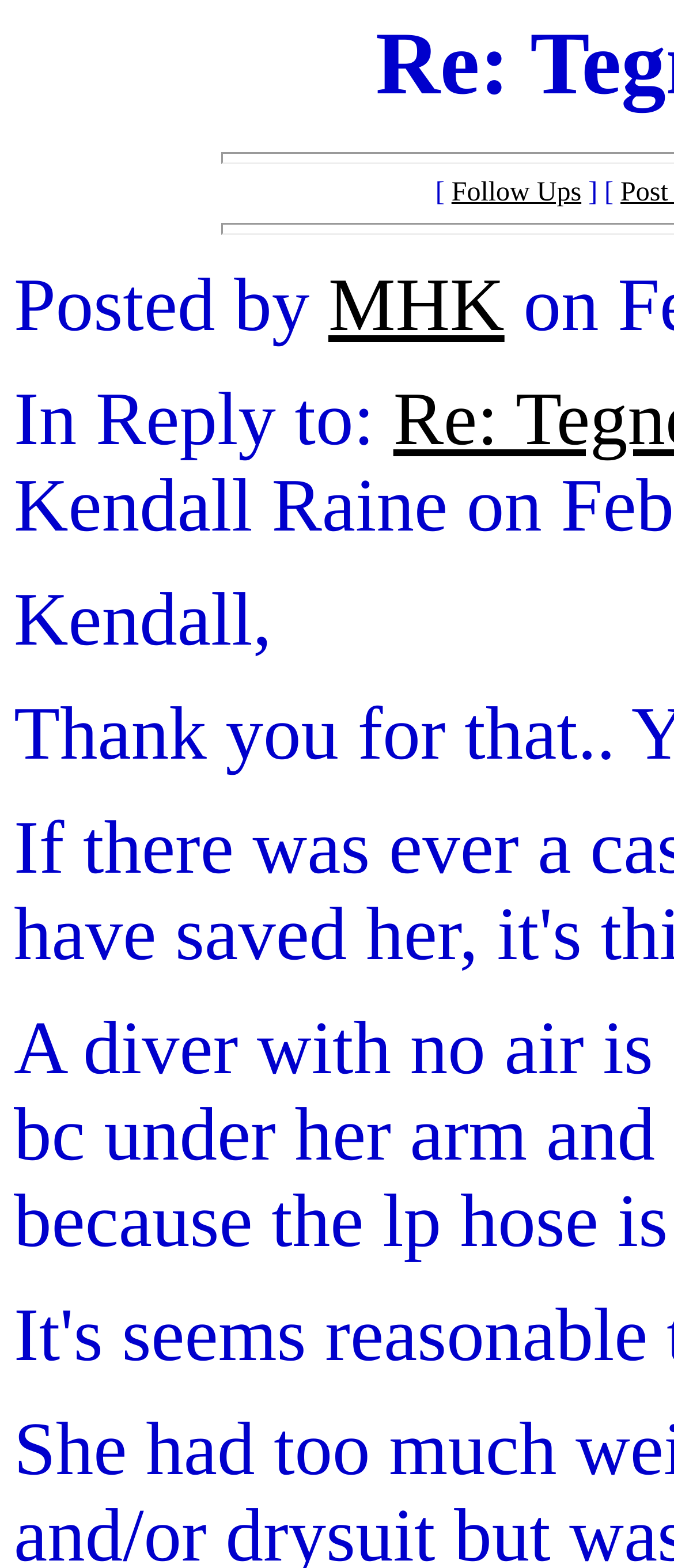Extract the bounding box coordinates for the HTML element that matches this description: "Follow Ups". The coordinates should be four float numbers between 0 and 1, i.e., [left, top, right, bottom].

[0.67, 0.114, 0.862, 0.133]